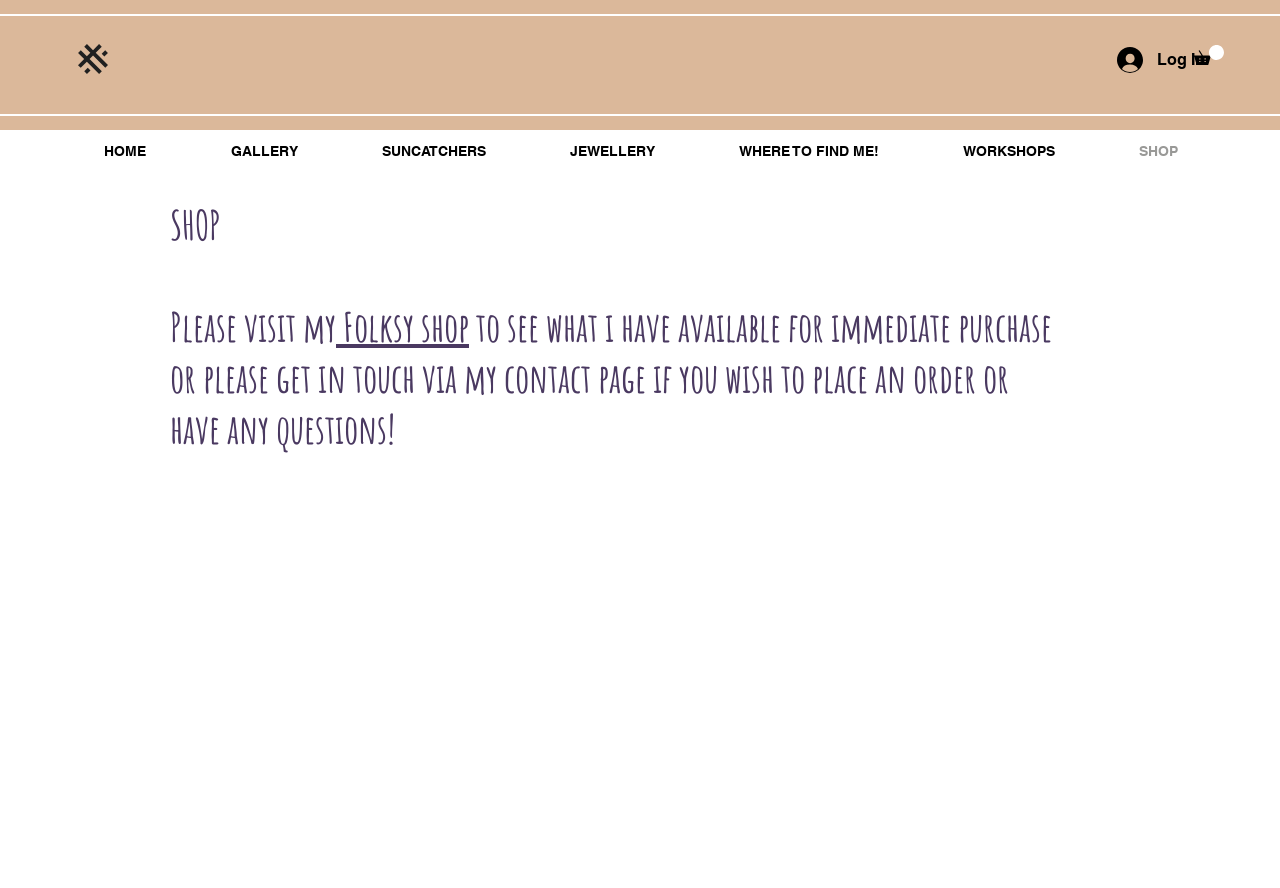Indicate the bounding box coordinates of the clickable region to achieve the following instruction: "Visit the Folksy shop."

[0.262, 0.339, 0.366, 0.396]